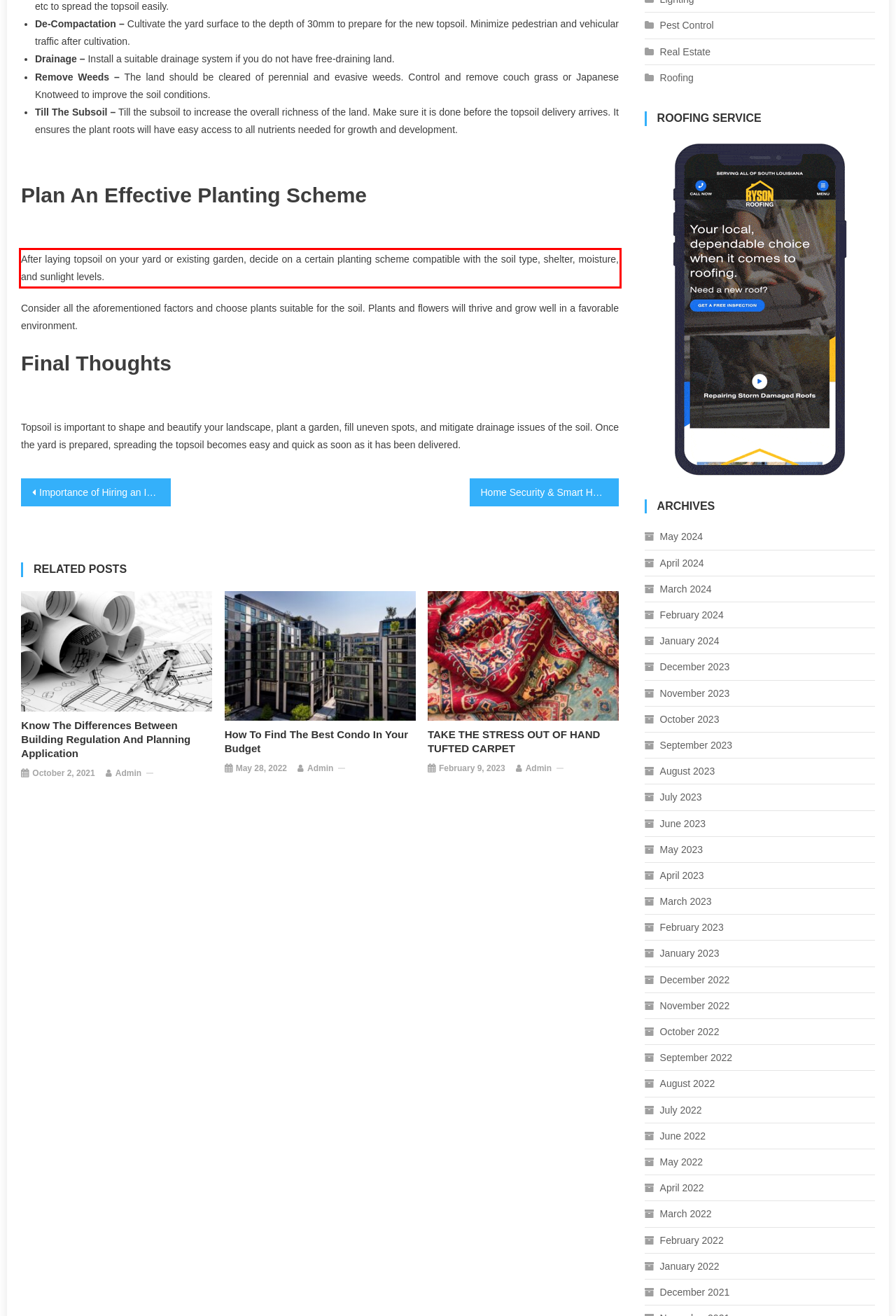Please perform OCR on the UI element surrounded by the red bounding box in the given webpage screenshot and extract its text content.

After laying topsoil on your yard or existing garden, decide on a certain planting scheme compatible with the soil type, shelter, moisture, and sunlight levels.